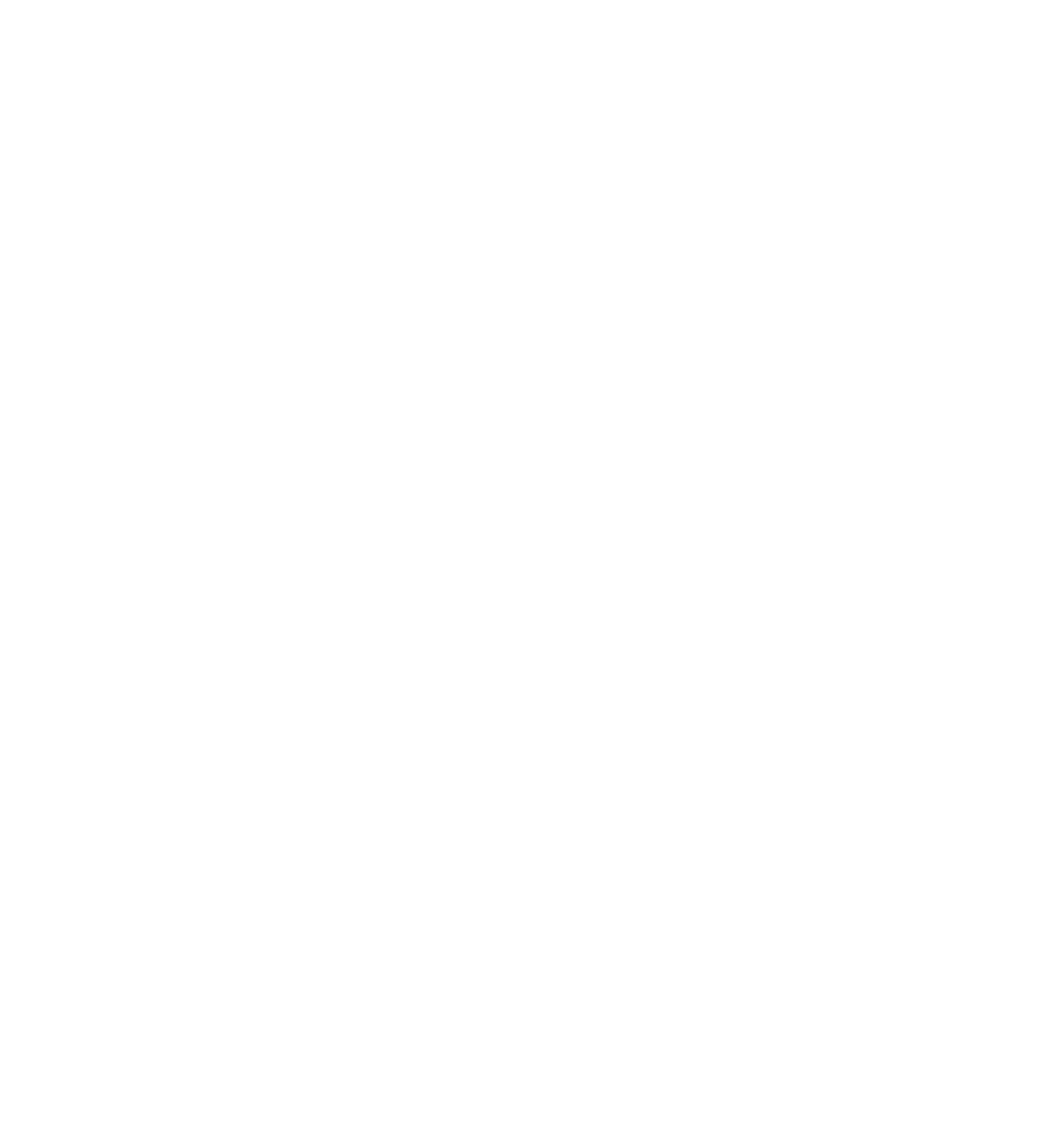Determine the bounding box coordinates of the element that should be clicked to execute the following command: "Click on the 'Write for Us' link".

None